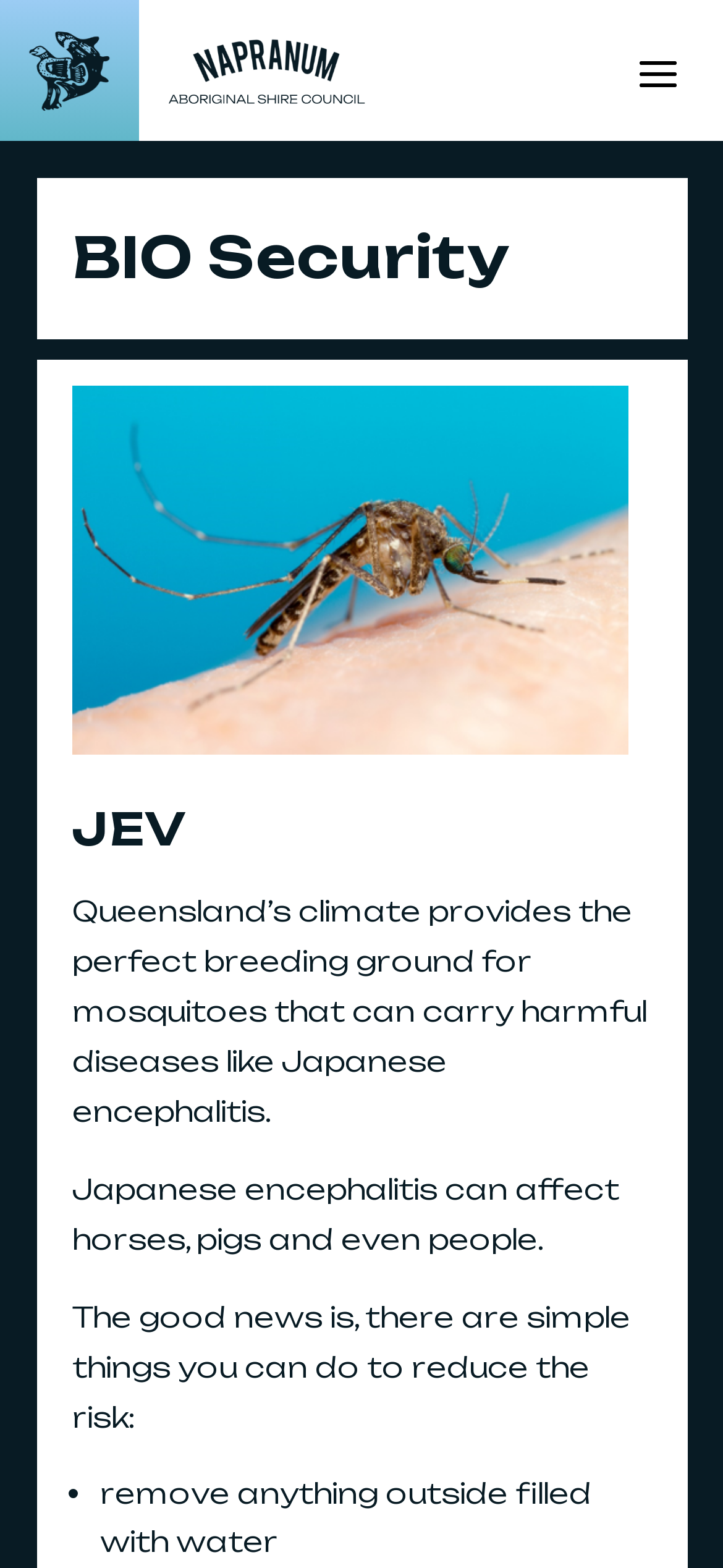Look at the image and answer the question in detail:
How can the risk of Japanese encephalitis be reduced?

The webpage provides a list of ways to reduce the risk of Japanese encephalitis, and one of the items on the list is 'remove anything outside filled with water'. This suggests that removing water-filled items can help reduce the risk.